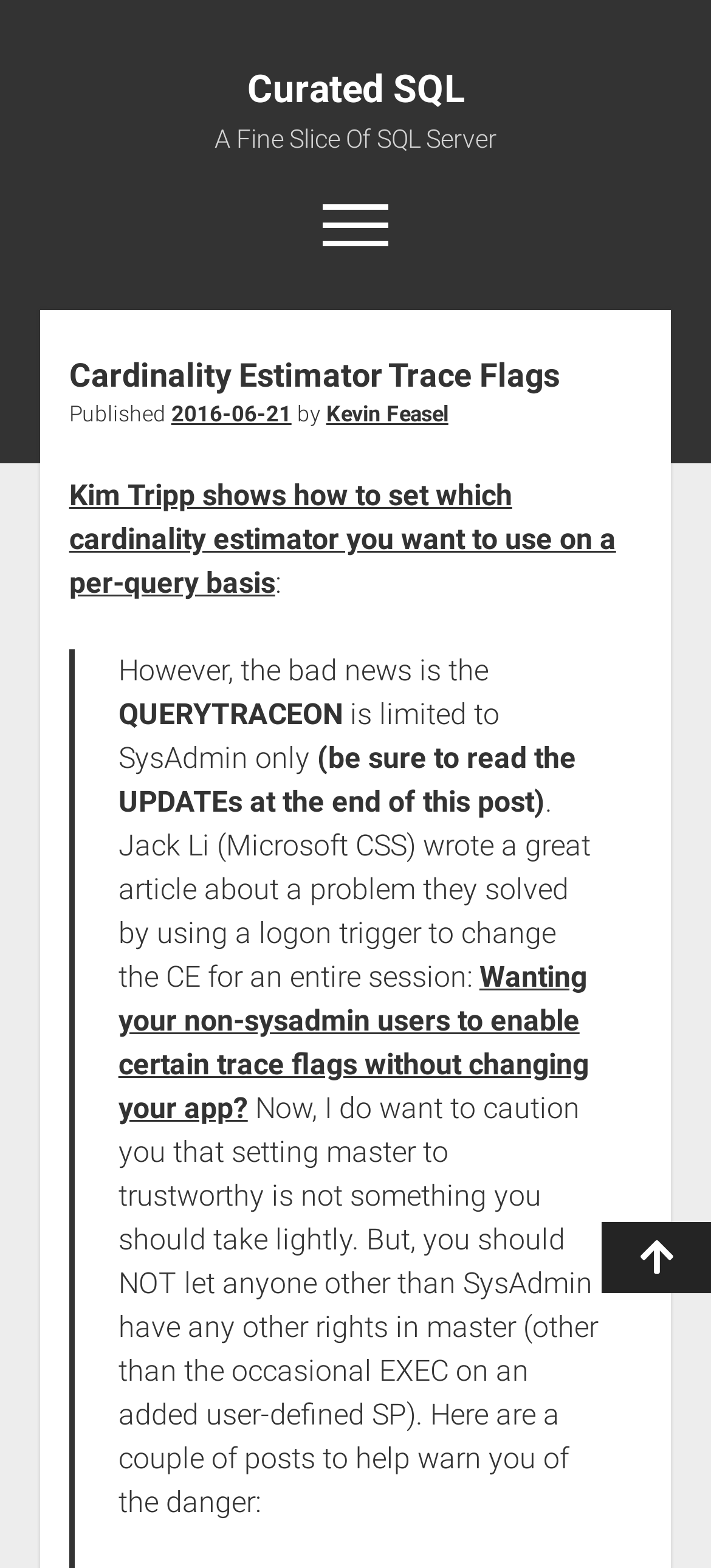Provide a one-word or brief phrase answer to the question:
What is the purpose of the QUERYTRACEON?

To set cardinality estimator